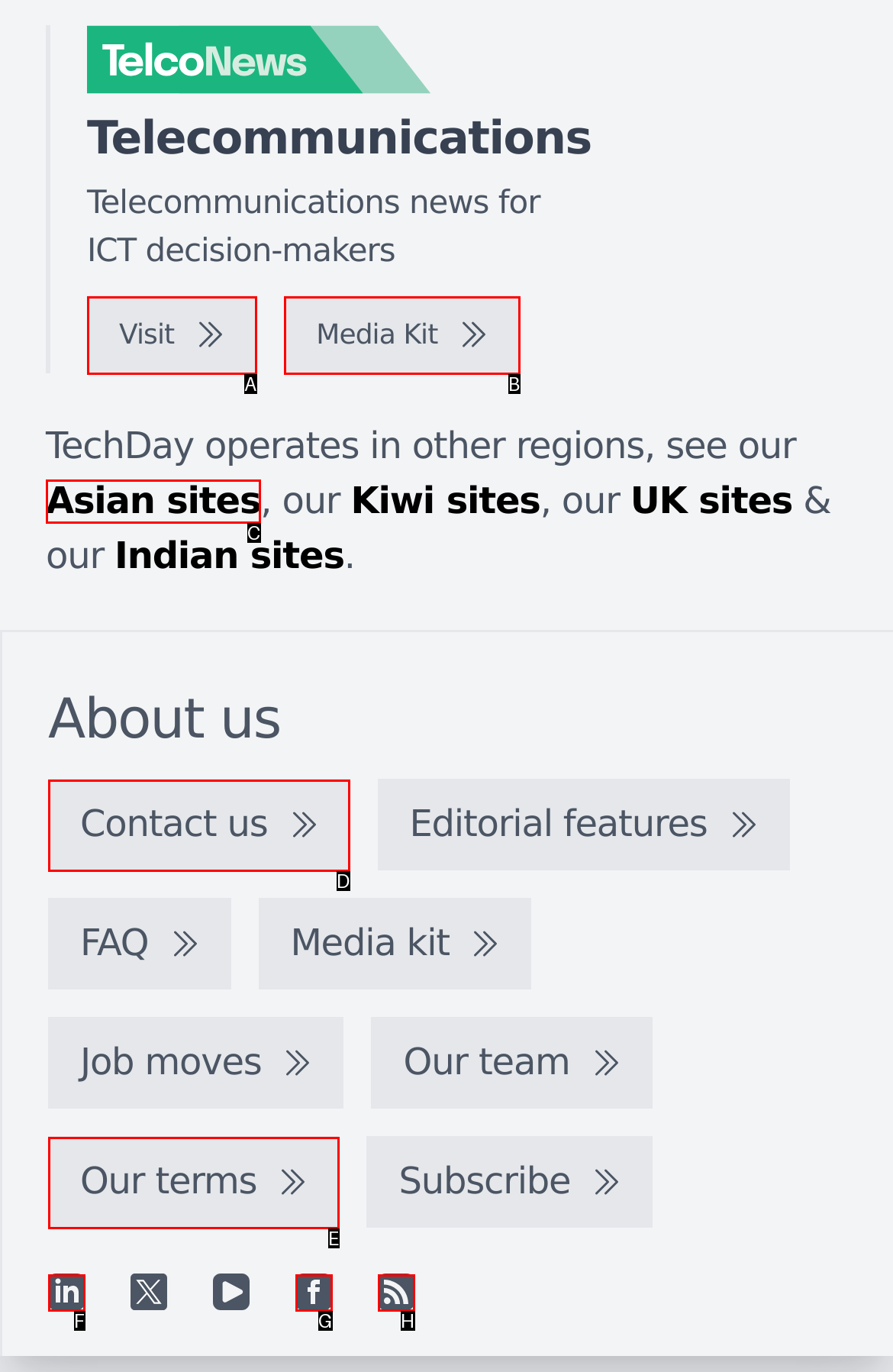Determine the HTML element that best matches this description: aria-label="Linkedin" from the given choices. Respond with the corresponding letter.

F